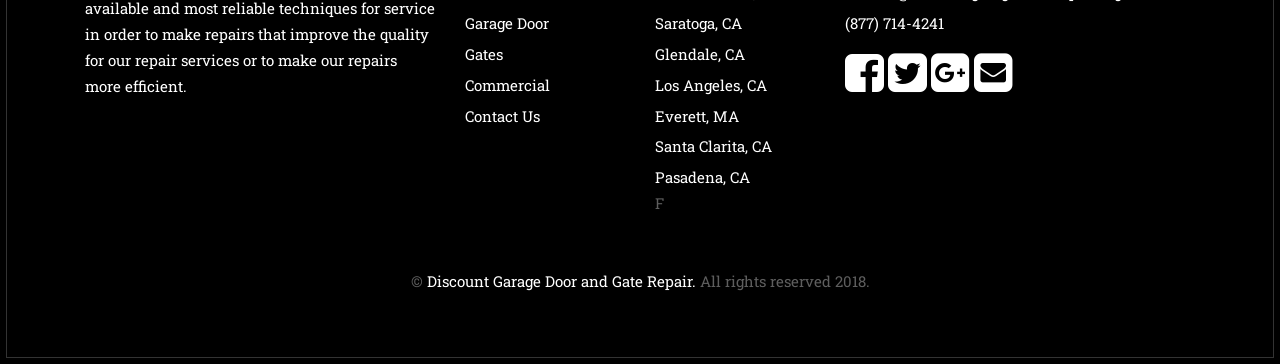What cities are listed on the webpage?
Please answer the question as detailed as possible.

I looked at the link elements with text that represents city names. There are six cities listed: Saratoga, CA, Glendale, CA, Los Angeles, CA, Everett, MA, Santa Clarita, CA, and Pasadena, CA.